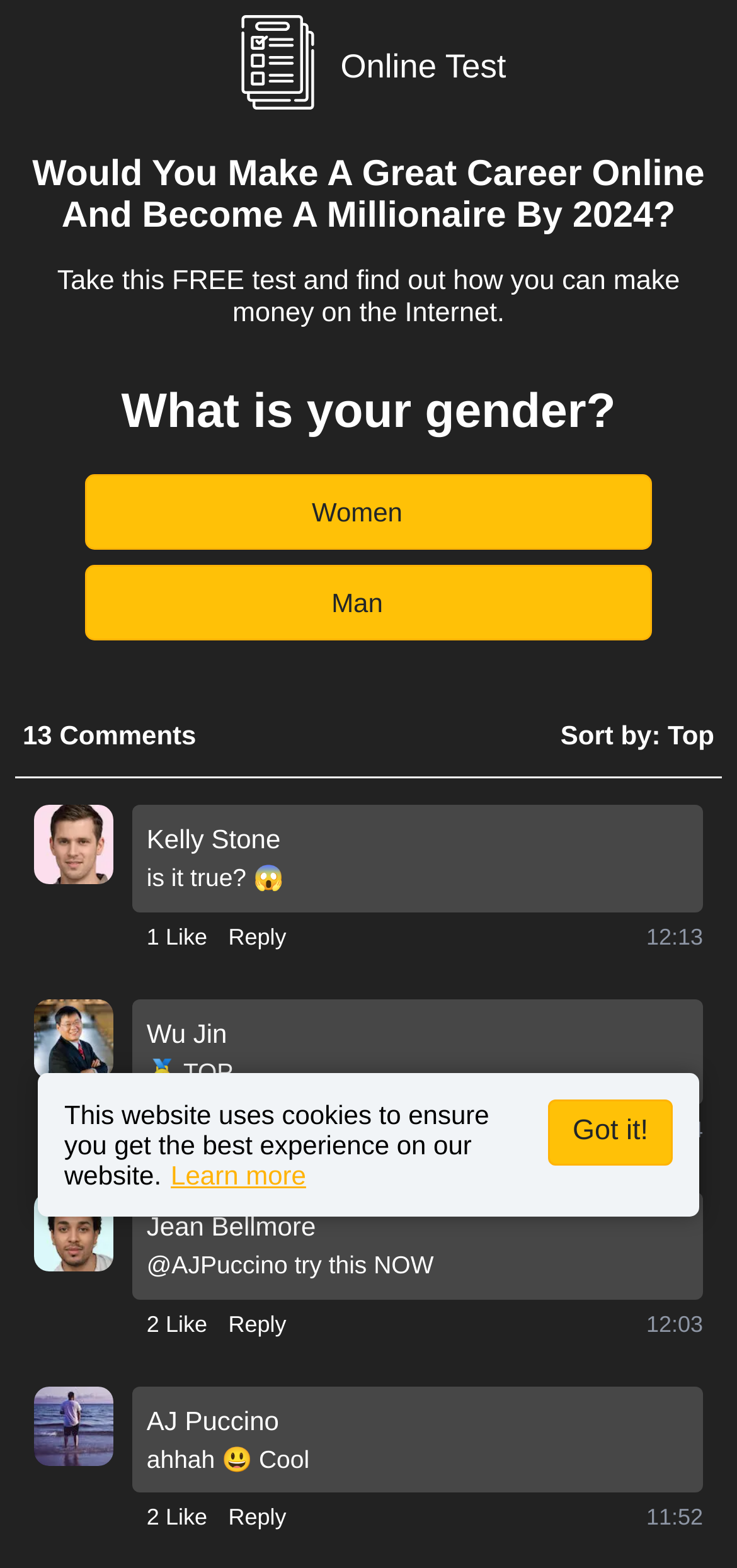What is the purpose of the 'Got it!' button?
Look at the image and respond to the question as thoroughly as possible.

The 'Got it!' button is located near the text 'This website uses cookies to ensure you get the best experience on our website.' which suggests that the button is intended to accept the use of cookies on the website.